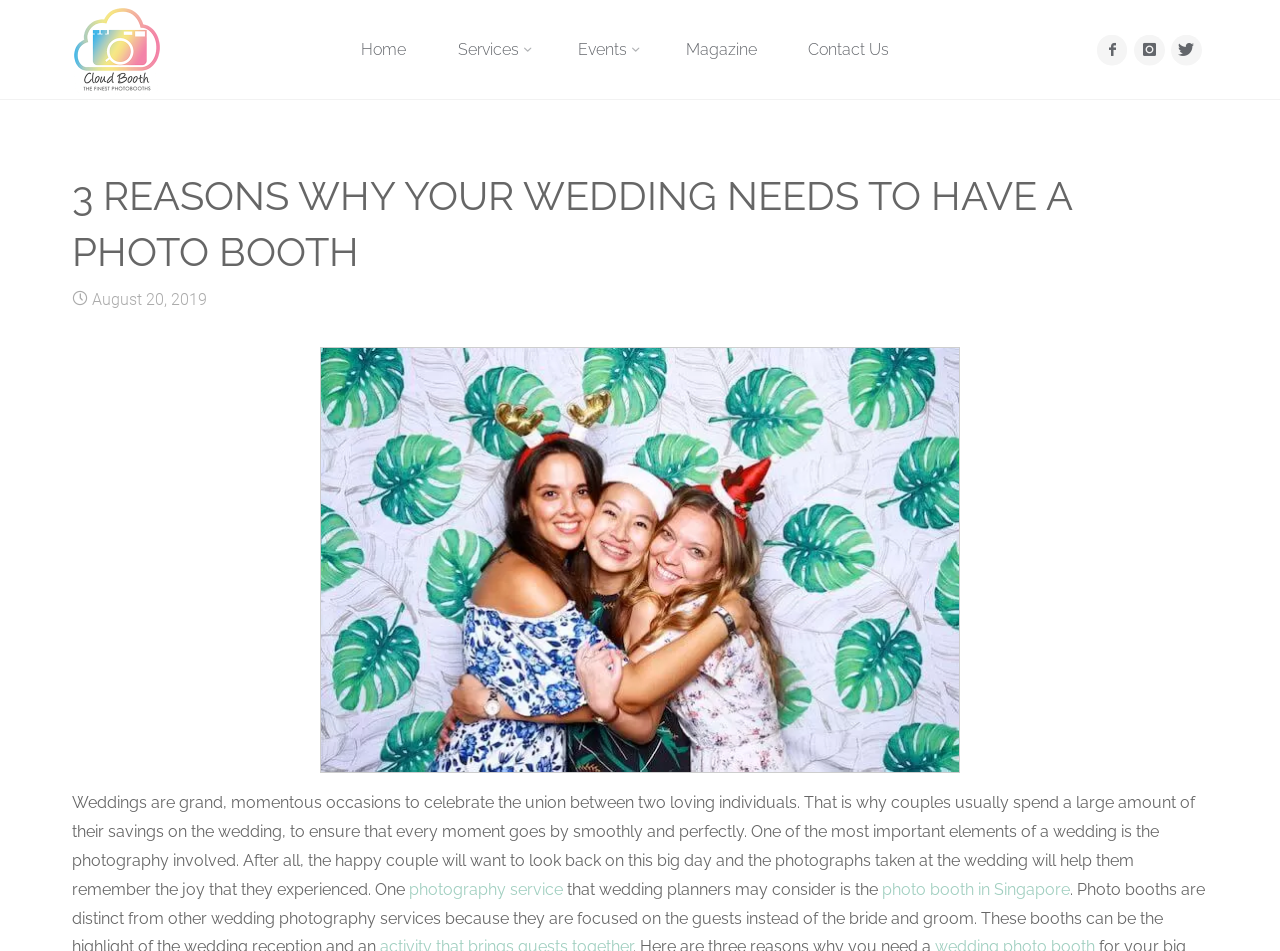What is the date mentioned in the article?
Using the picture, provide a one-word or short phrase answer.

August 20, 2019